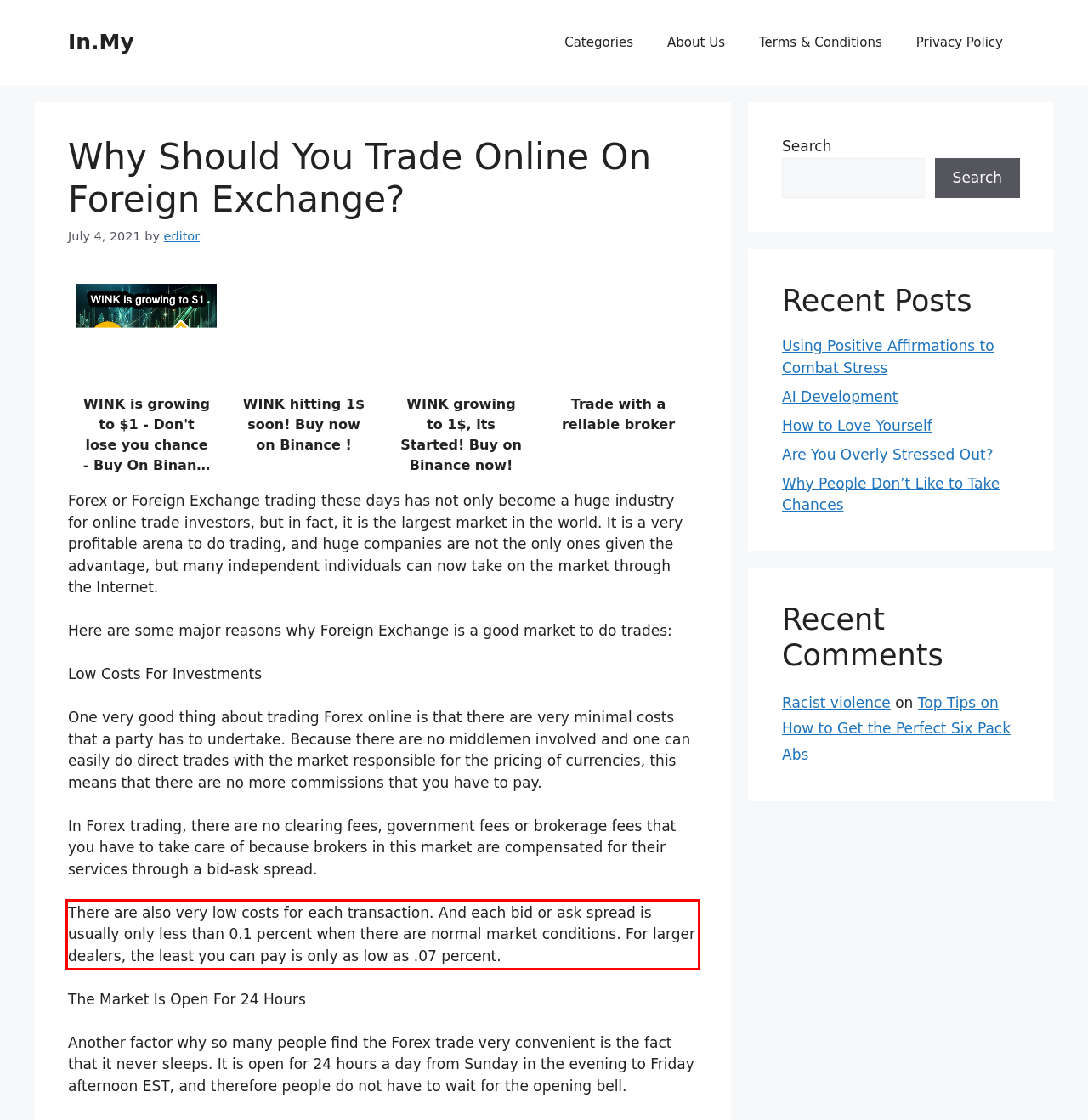You are given a screenshot of a webpage with a UI element highlighted by a red bounding box. Please perform OCR on the text content within this red bounding box.

There are also very low costs for each transaction. And each bid or ask spread is usually only less than 0.1 percent when there are normal market conditions. For larger dealers, the least you can pay is only as low as .07 percent.